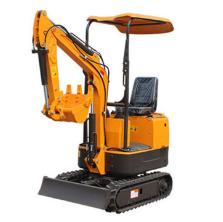What is the purpose of the front shovel attachment?
Refer to the image and provide a concise answer in one word or phrase.

Digging, lifting, and moving